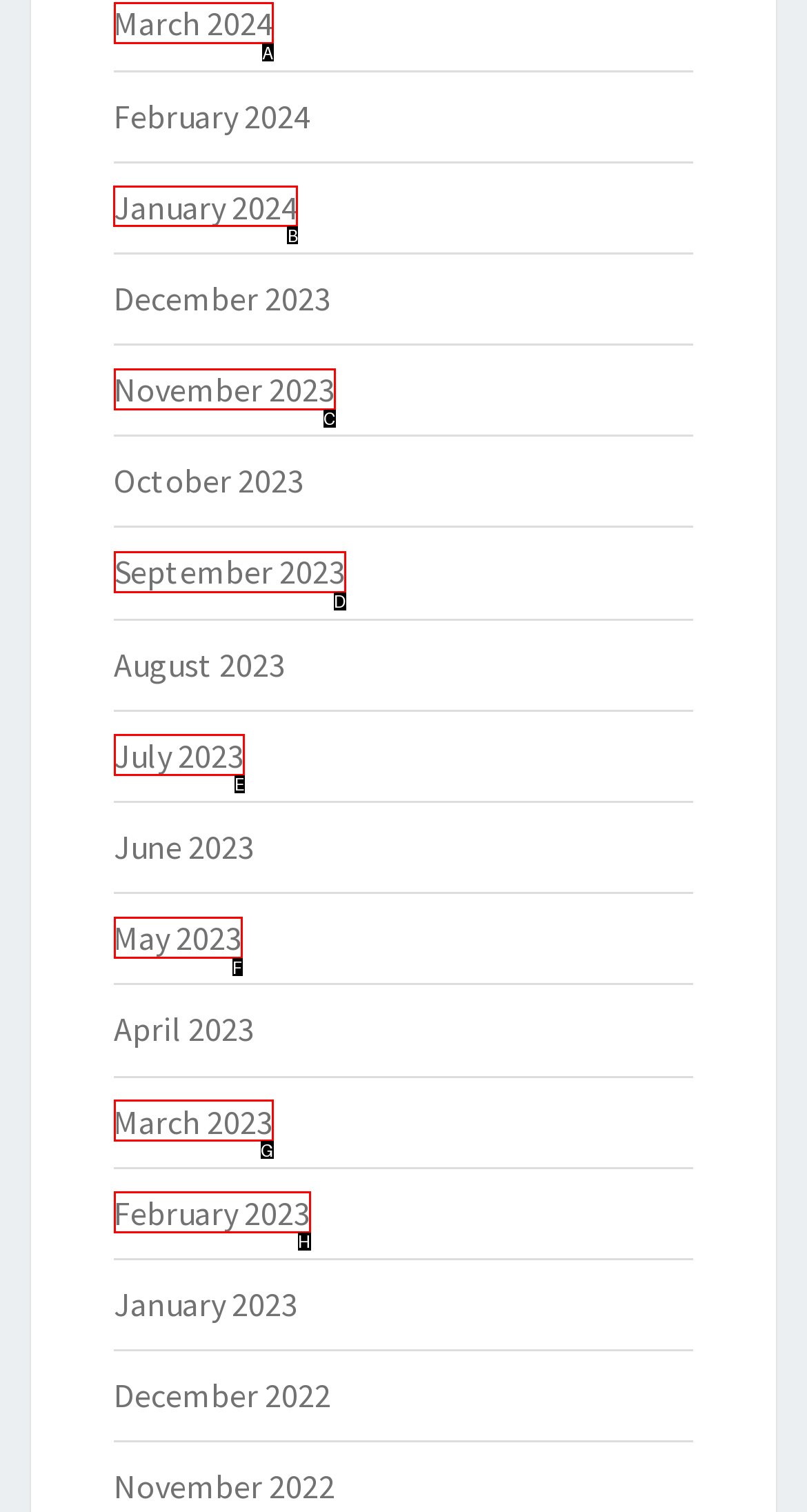To execute the task: check January 2024, which one of the highlighted HTML elements should be clicked? Answer with the option's letter from the choices provided.

B